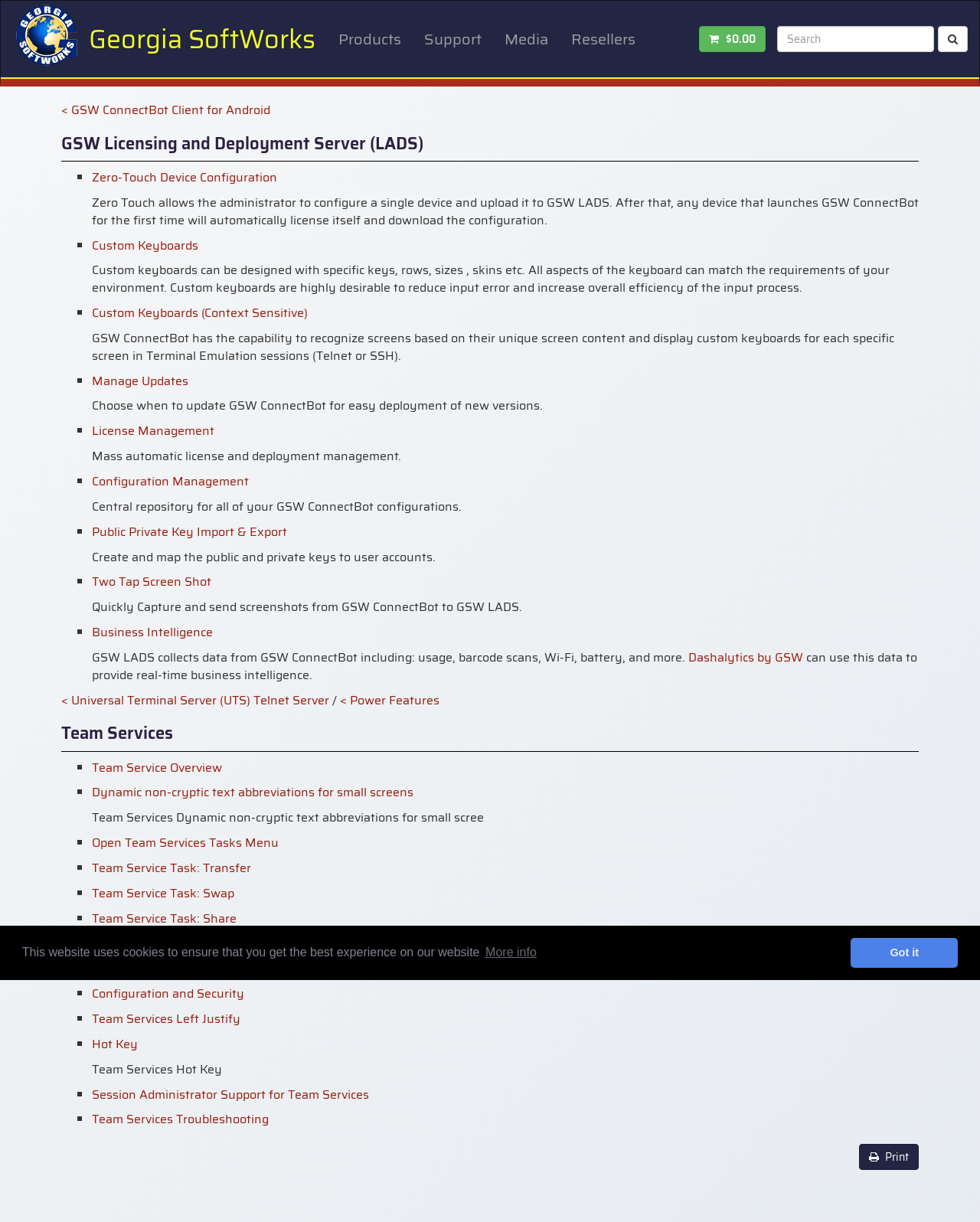Using the webpage screenshot, find the UI element described by More info. Provide the bounding box coordinates in the format (top-left x, top-left y, bottom-right x, bottom-right y), ensuring all values are floating point numbers between 0 and 1.

[0.493, 0.77, 0.55, 0.789]